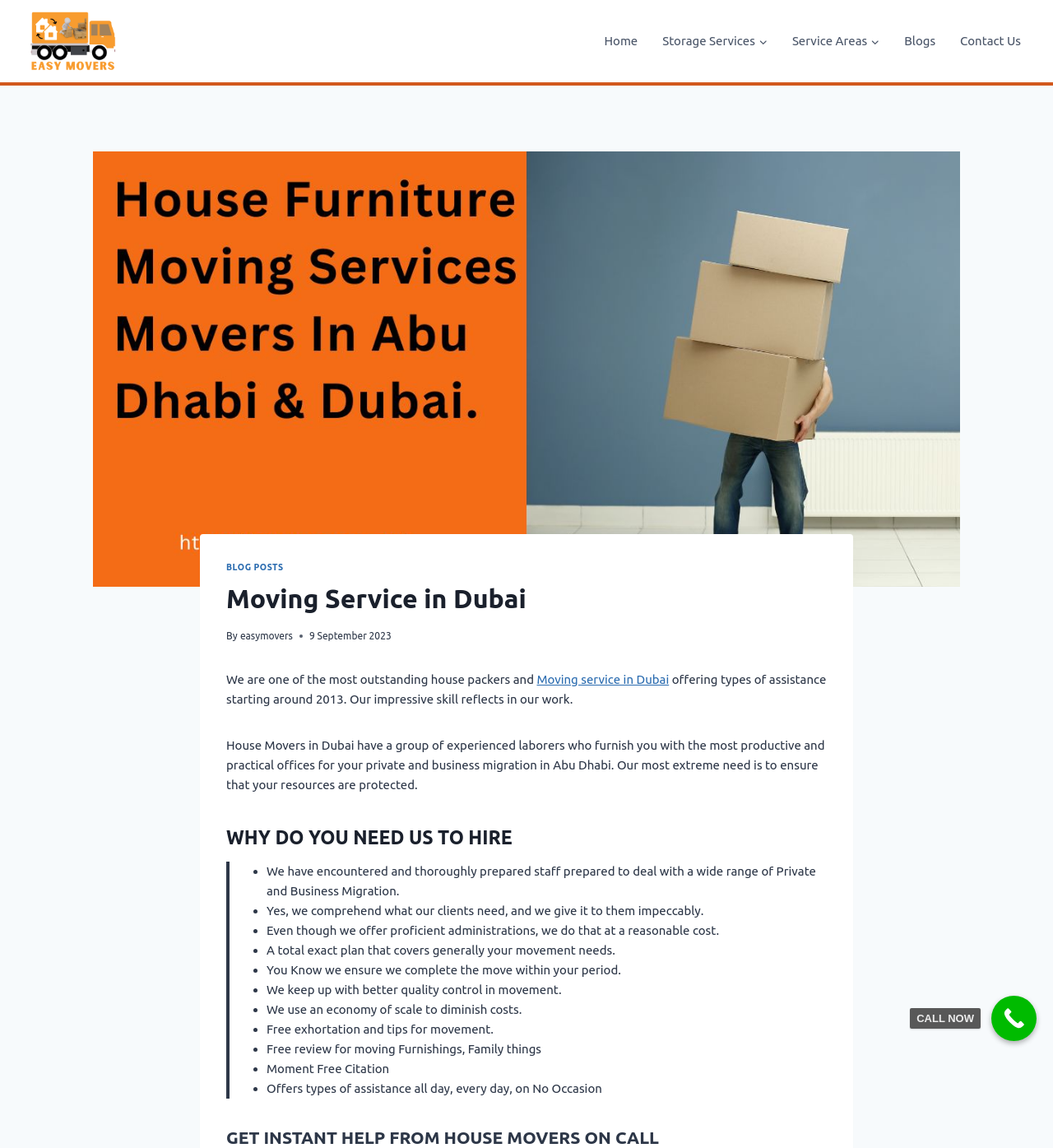What is the name of the moving service company?
Answer the question with a thorough and detailed explanation.

The name of the moving service company can be found in the top-left corner of the webpage, where it says 'Easy Movers' in an image element.